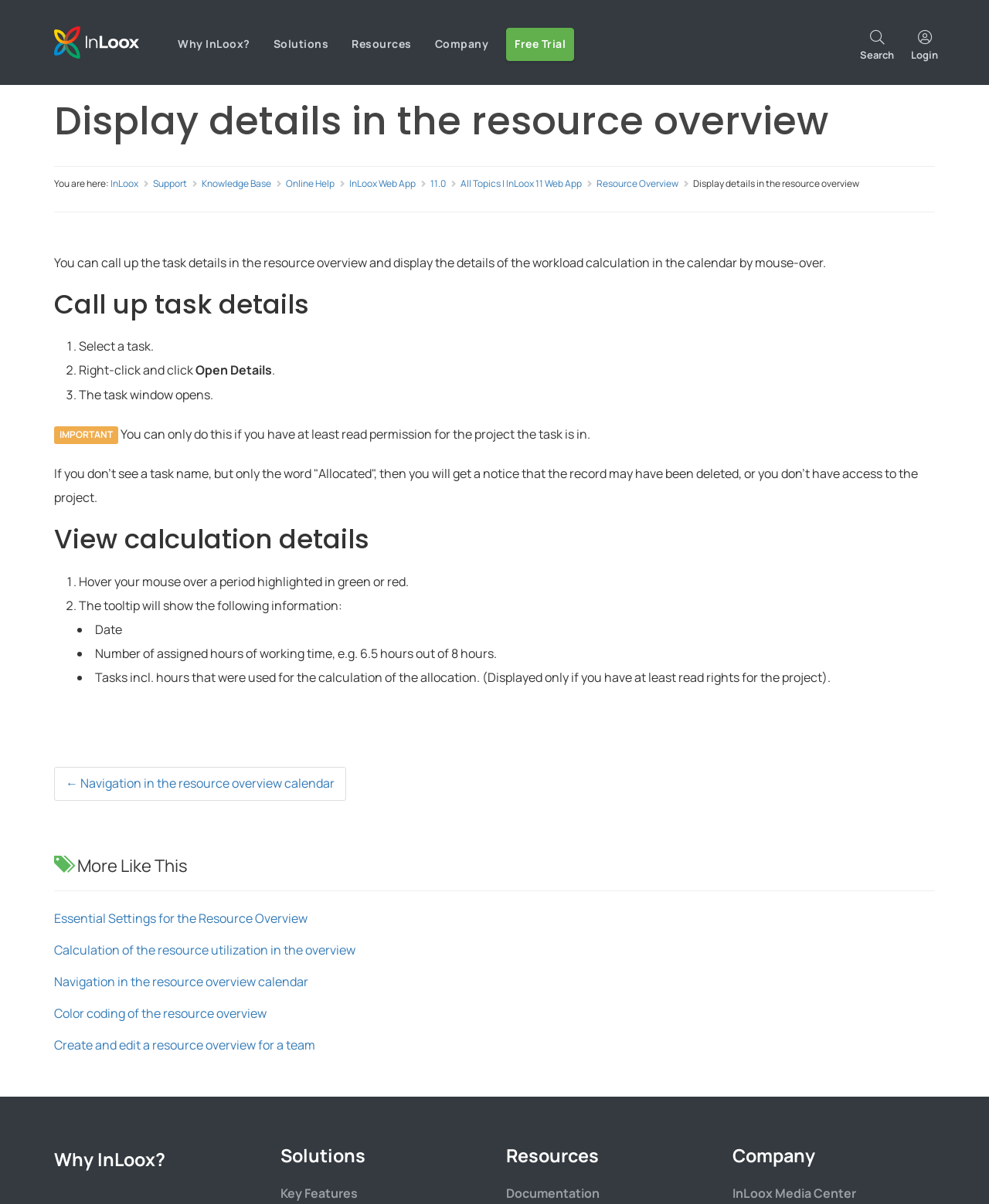Specify the bounding box coordinates of the element's area that should be clicked to execute the given instruction: "Go to the 'Why InLoox?' page". The coordinates should be four float numbers between 0 and 1, i.e., [left, top, right, bottom].

[0.18, 0.03, 0.253, 0.042]